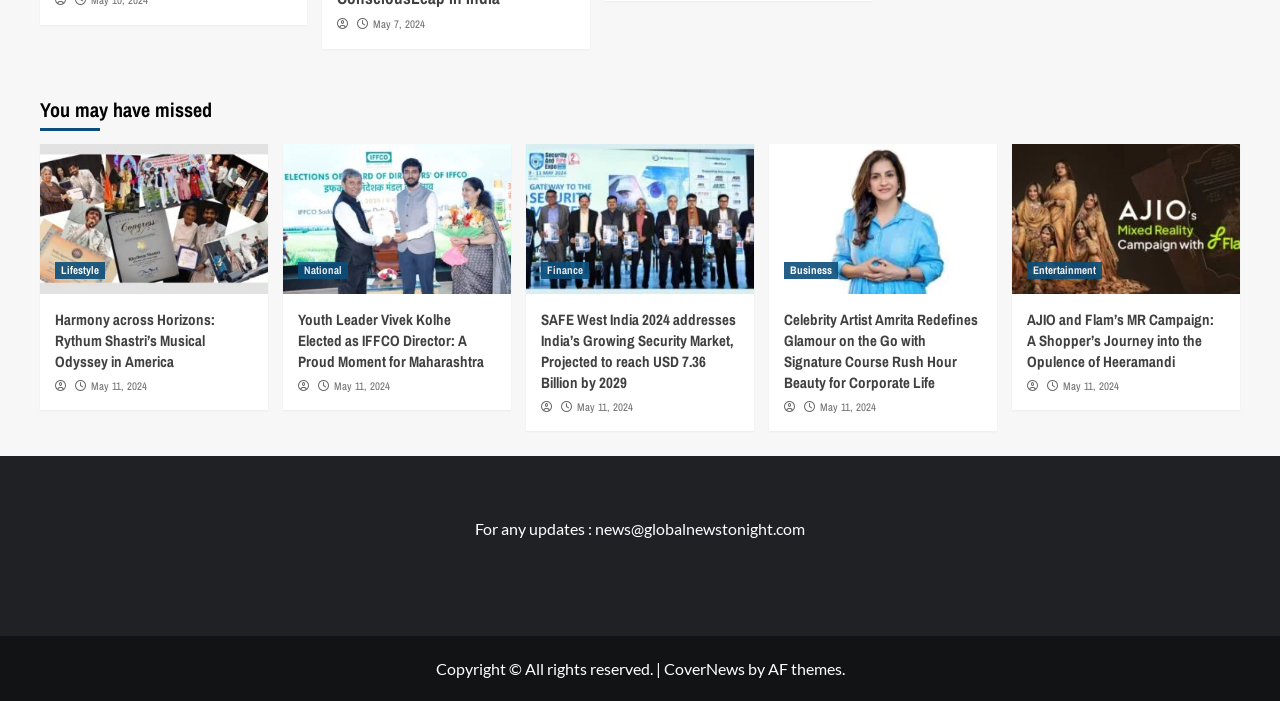What is the date of the latest article?
Please answer the question with a detailed response using the information from the screenshot.

I looked at the dates associated with each article and found that the latest date is May 11, 2024, which is mentioned multiple times on the webpage.